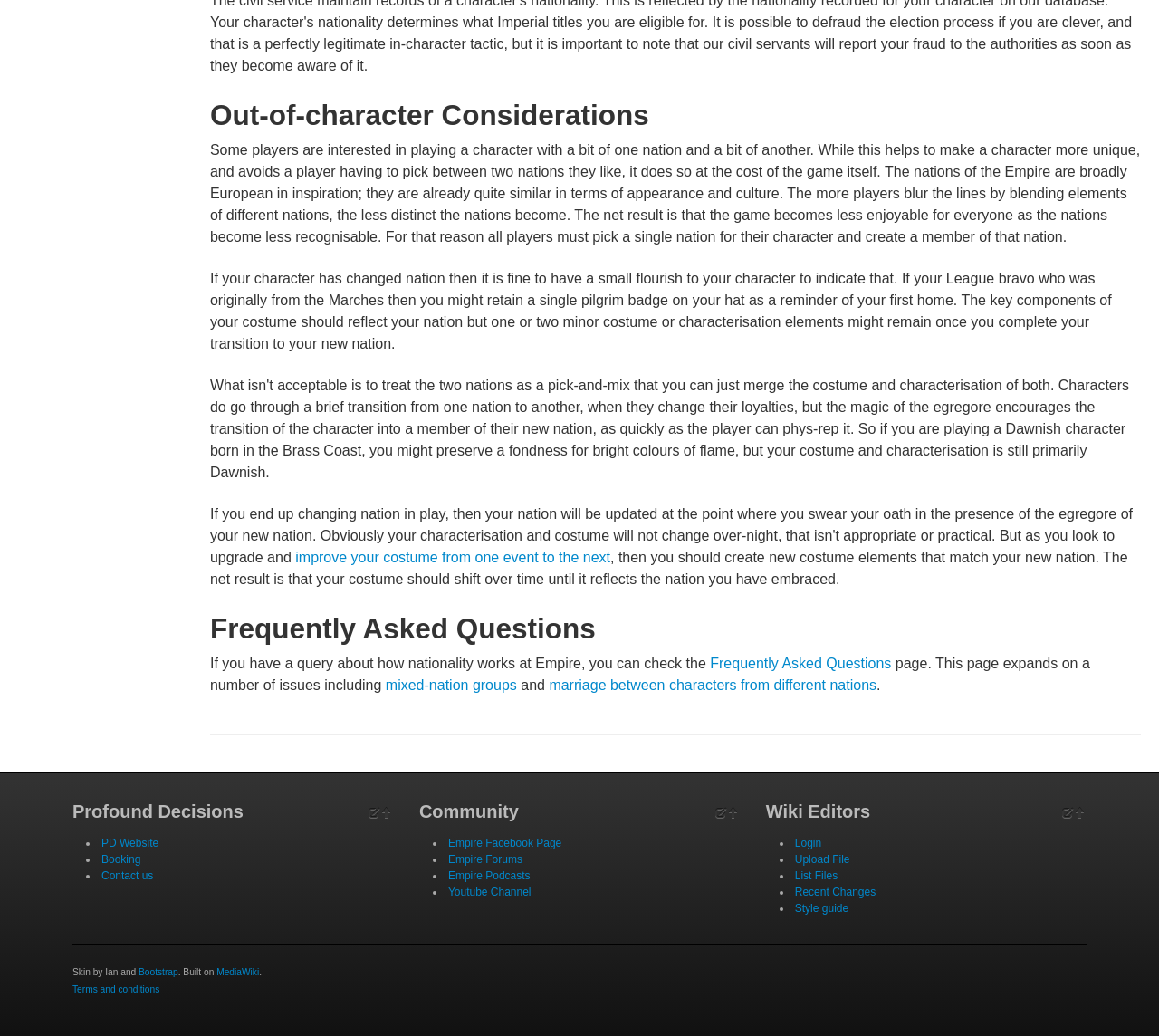Find the bounding box coordinates of the clickable region needed to perform the following instruction: "Visit the Empire Facebook Page". The coordinates should be provided as four float numbers between 0 and 1, i.e., [left, top, right, bottom].

[0.387, 0.808, 0.485, 0.82]